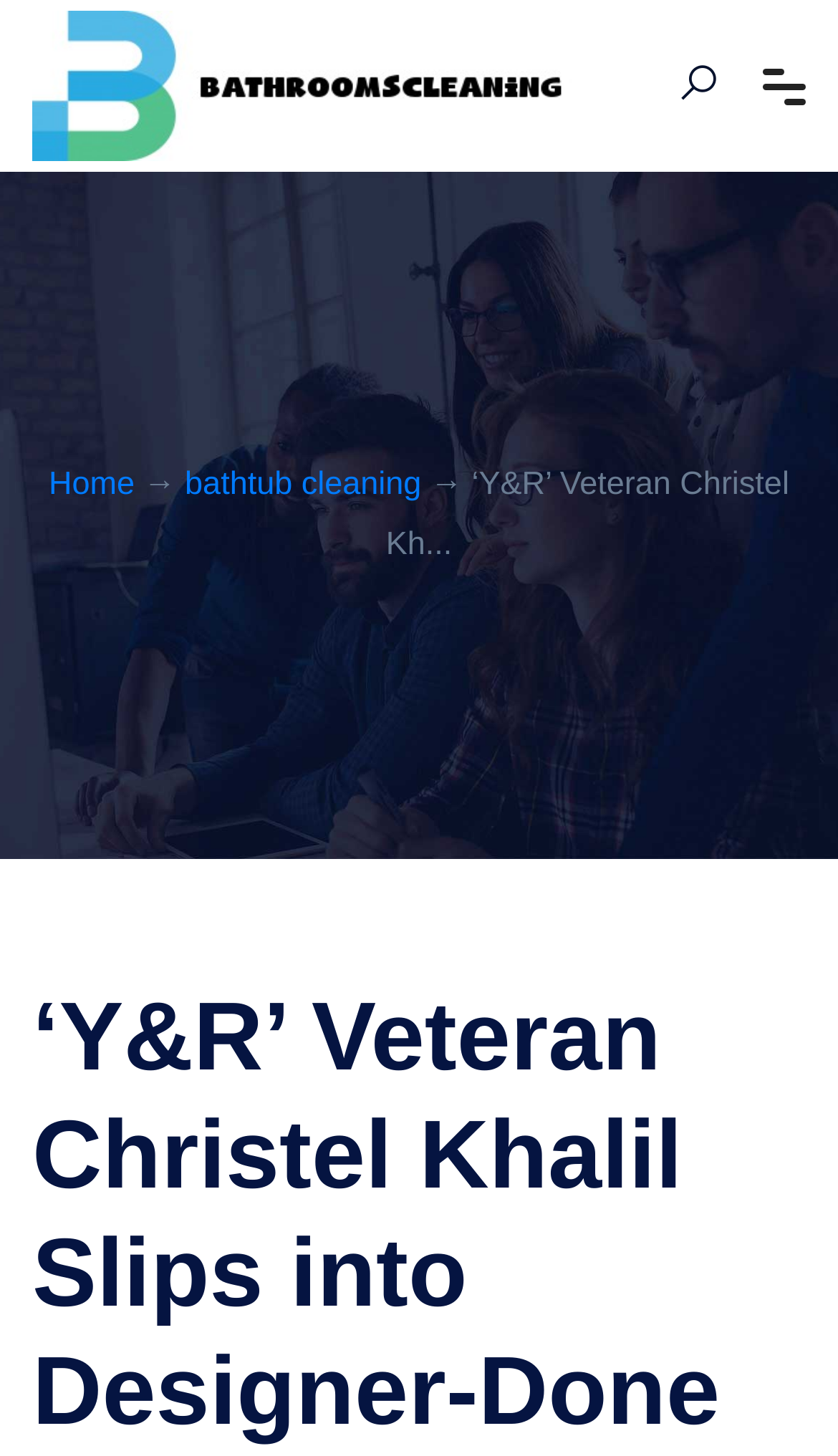Please identify the primary heading on the webpage and return its text.

‘Y&R’ Veteran Christel Khalil Slips into Designer-Done Malibu Home